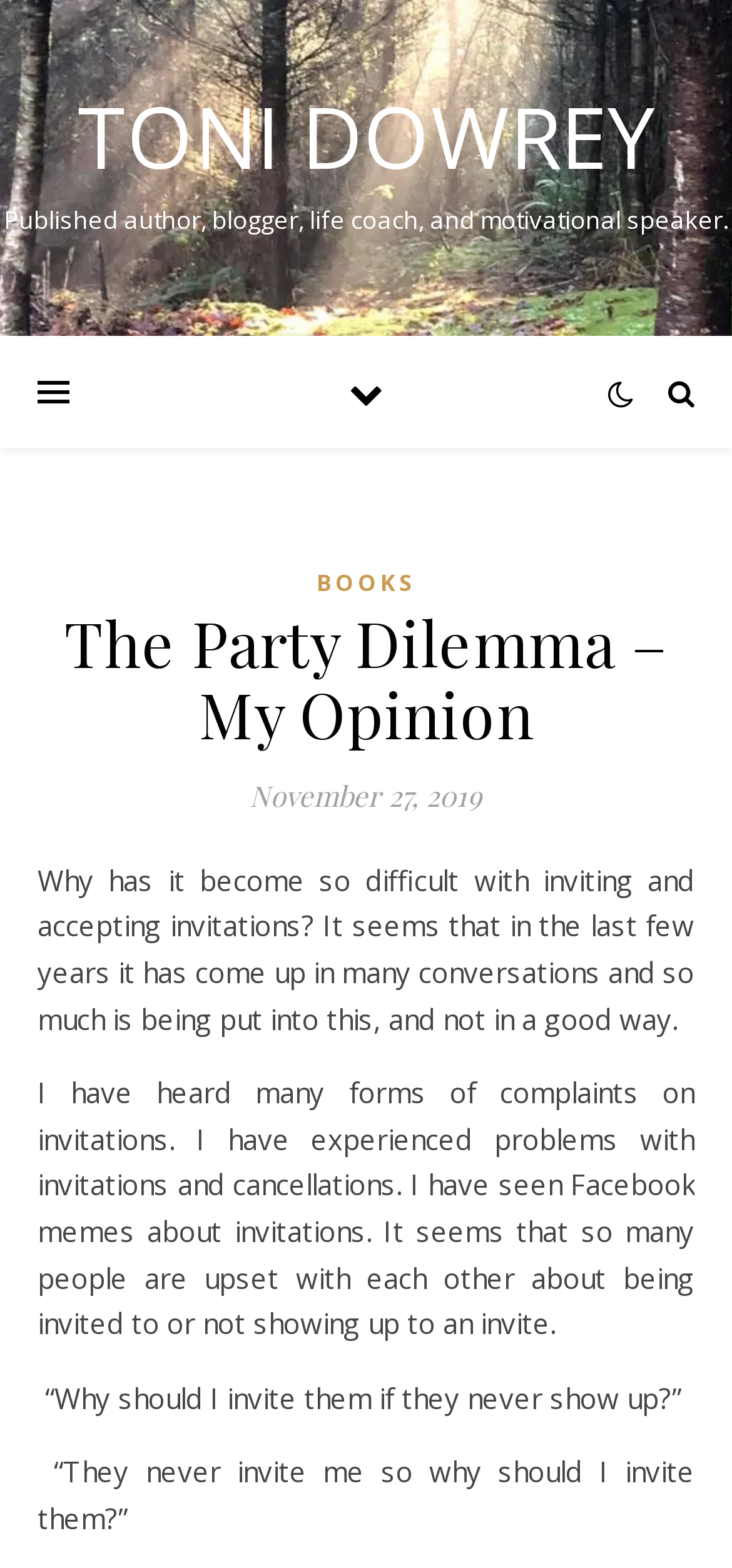Please reply to the following question using a single word or phrase: 
What is the topic of the article?

The Party Dilemma